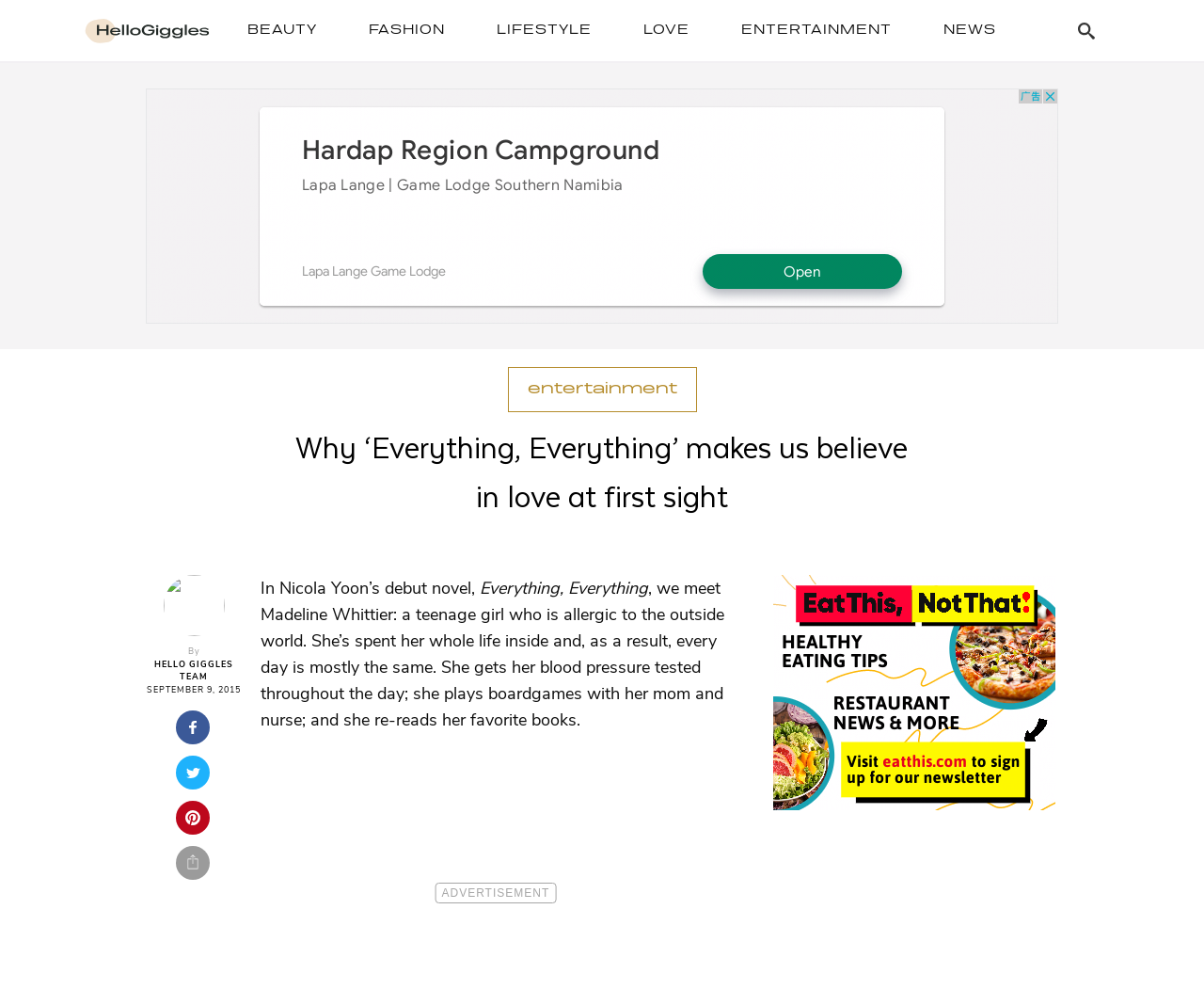Please answer the following question using a single word or phrase: 
How many links are there in the top navigation bar?

6